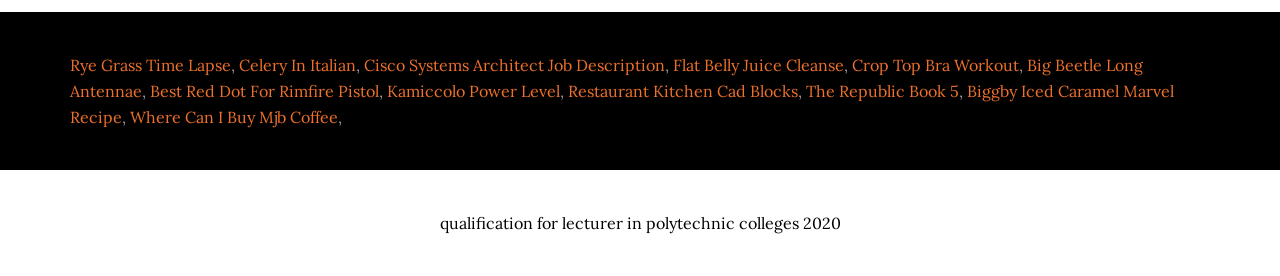Could you find the bounding box coordinates of the clickable area to complete this instruction: "click on Rye Grass Time Lapse"?

[0.055, 0.199, 0.18, 0.272]